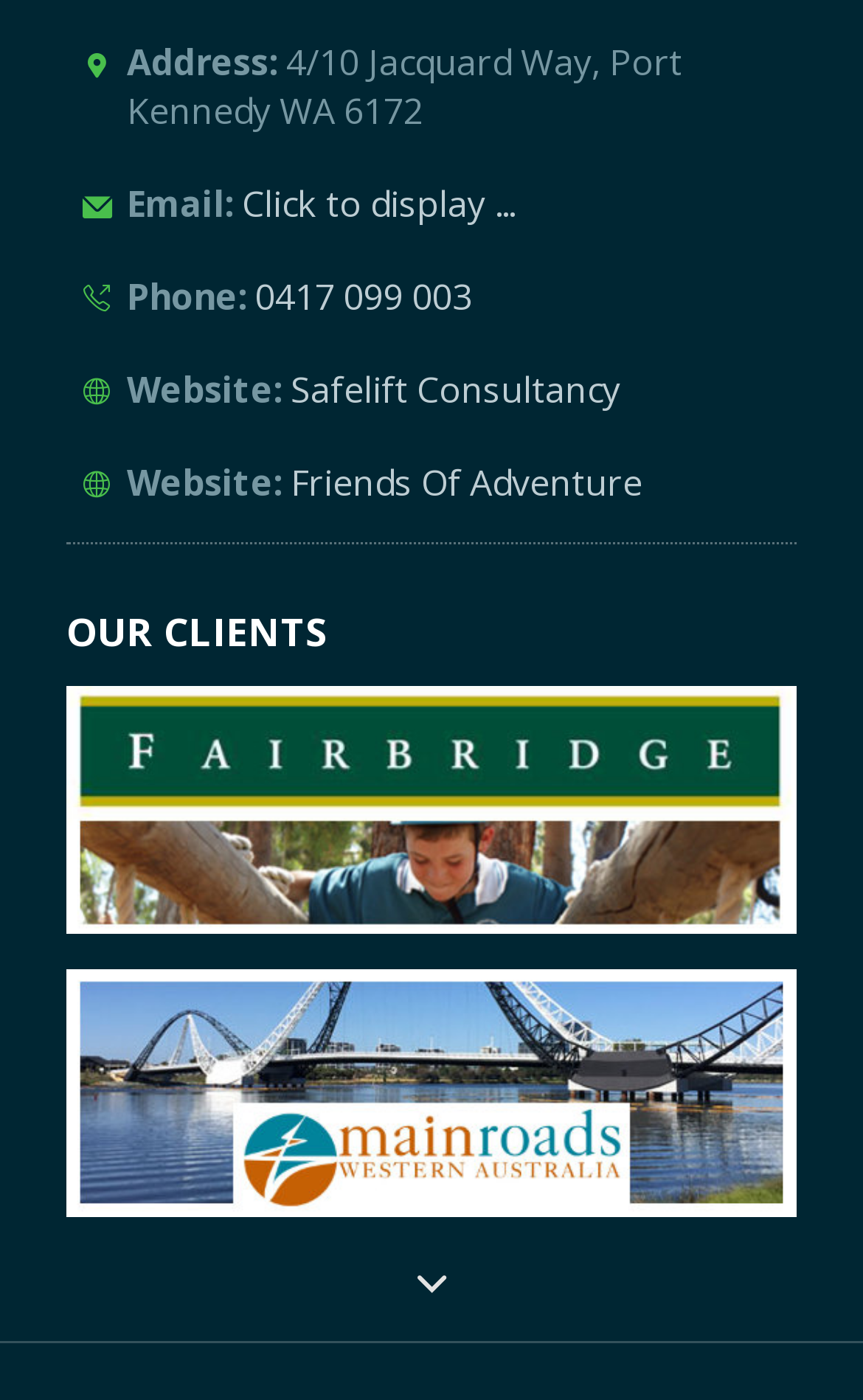Using floating point numbers between 0 and 1, provide the bounding box coordinates in the format (top-left x, top-left y, bottom-right x, bottom-right y). Locate the UI element described here: 0417 099 003

[0.296, 0.159, 0.547, 0.194]